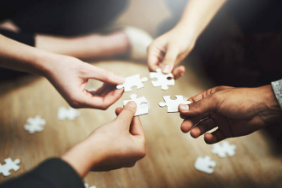Offer a detailed caption for the image presented.

The image depicts a collaborative and engaging moment where several hands are reaching out to connect puzzle pieces on a wooden surface. This scene symbolizes teamwork and problem-solving, as each participant contributes to completing the puzzle. The warm tones and soft focus create an inviting atmosphere, suggesting a shared experience among friends, family, or colleagues. The scattered puzzle pieces further indicate the challenges of collaboration, highlighting the importance of communication and mutual effort in achieving a common goal.